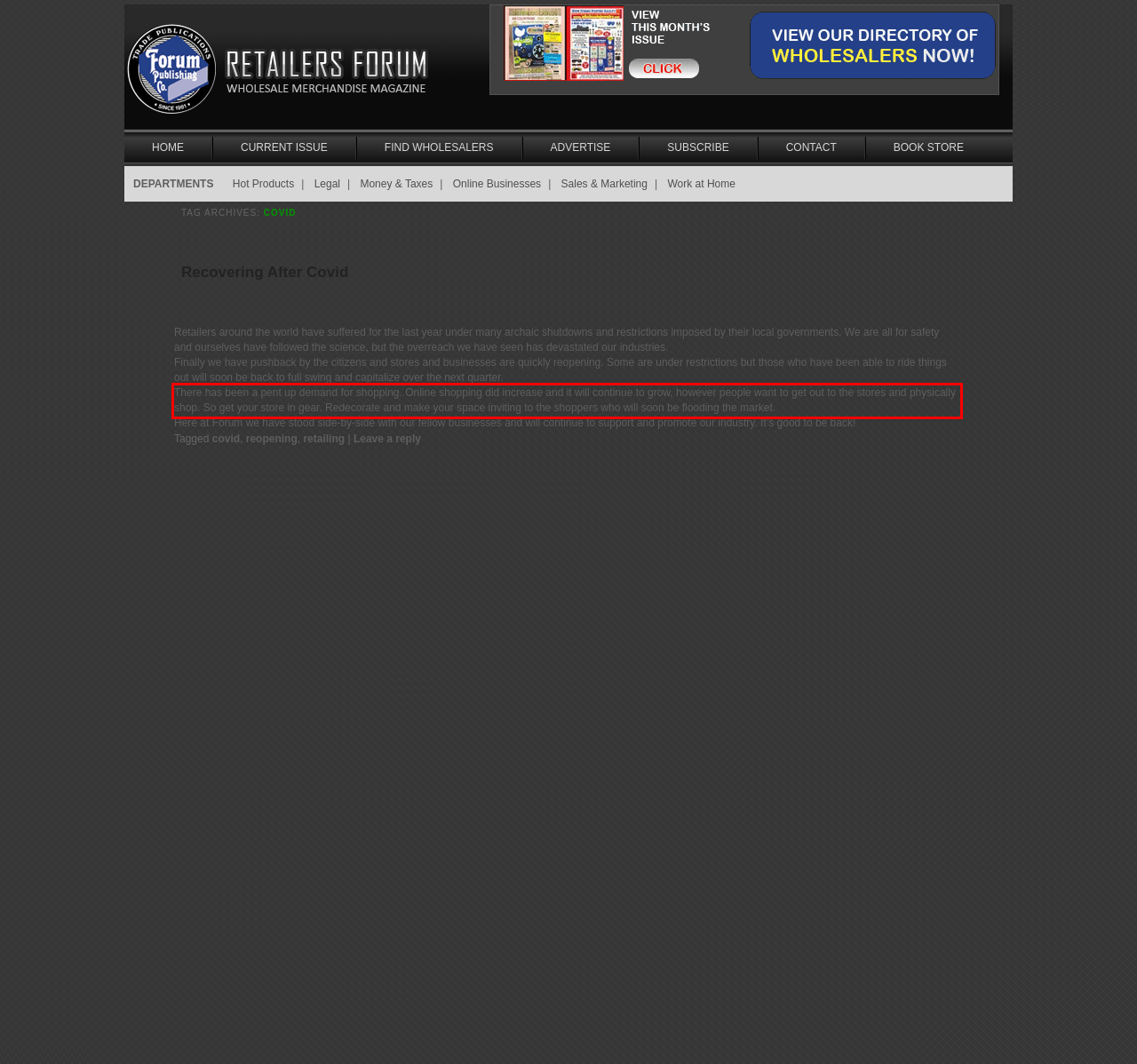Observe the screenshot of the webpage, locate the red bounding box, and extract the text content within it.

There has been a pent up demand for shopping. Online shopping did increase and it will continue to grow, however people want to get out to the stores and physically shop. So get your store in gear. Redecorate and make your space inviting to the shoppers who will soon be flooding the market.